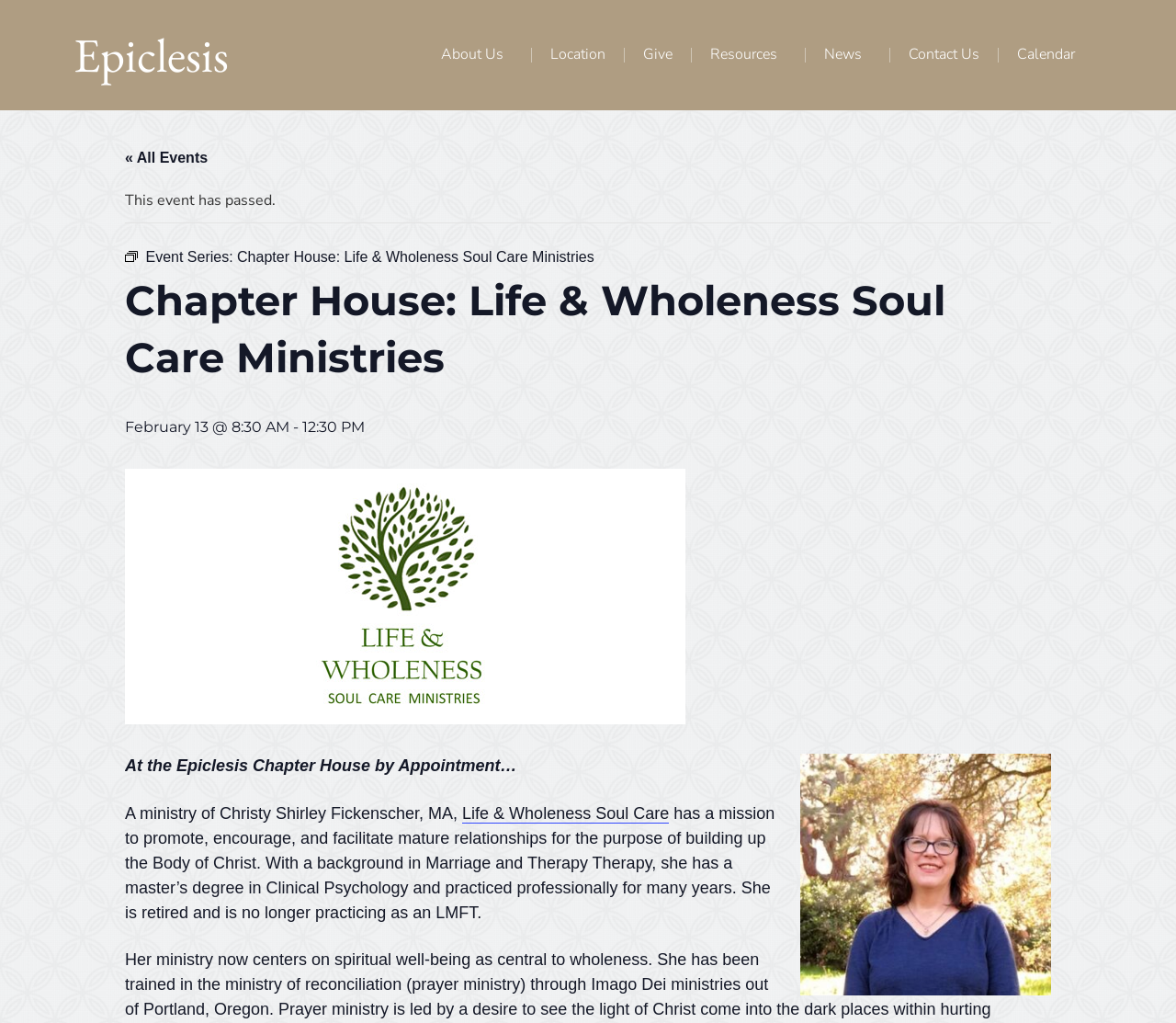Explain the webpage's design and content in an elaborate manner.

The webpage is about Life & Wholeness Soul Care Ministries, specifically the Epiclesis Chapter House. At the top, there is a heading "Epiclesis" with a link to it. Below that, there is a navigation menu with links to "About Us", "Location", "Give", "Resources", "News", "Contact Us", and "Calendar". 

On the main content area, there is a section about an event series, with an image and a link to "Chapter House: Life & Wholeness Soul Care Ministries". Below that, there is a heading with the event title and date, "February 13 @ 8:30 AM - 12:30 PM". 

Further down, there is a paragraph describing the ministry, stating that it has a mission to promote, encourage, and facilitate mature relationships for the purpose of building up the Body of Christ. The paragraph also provides information about Christy Shirley Fickenscher, the founder, including her background and experience in Marriage and Therapy Therapy.